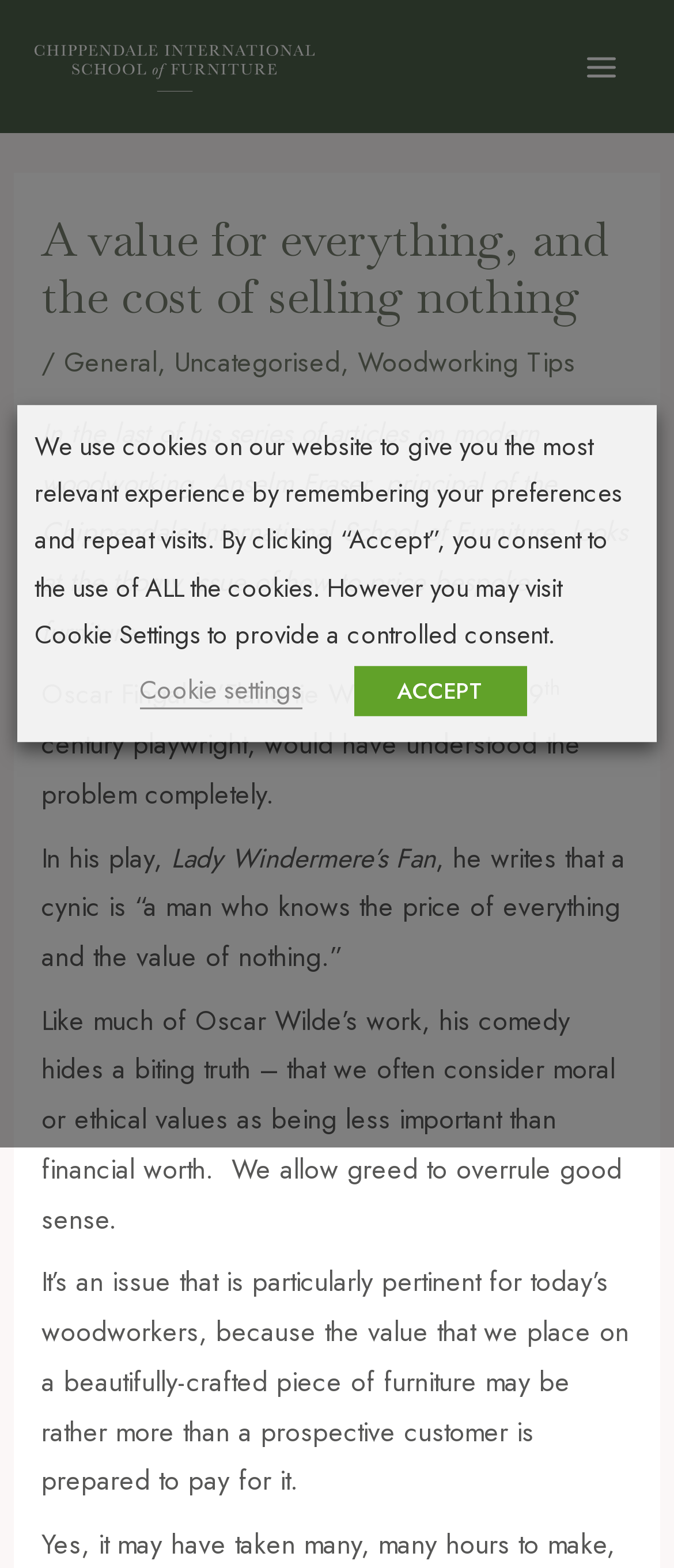Based on the visual content of the image, answer the question thoroughly: What is the name of the school mentioned in the article?

The article mentions the name of the school in the first paragraph, which is 'Chippendale International School of Furniture', and it is also mentioned in the link at the top of the page.